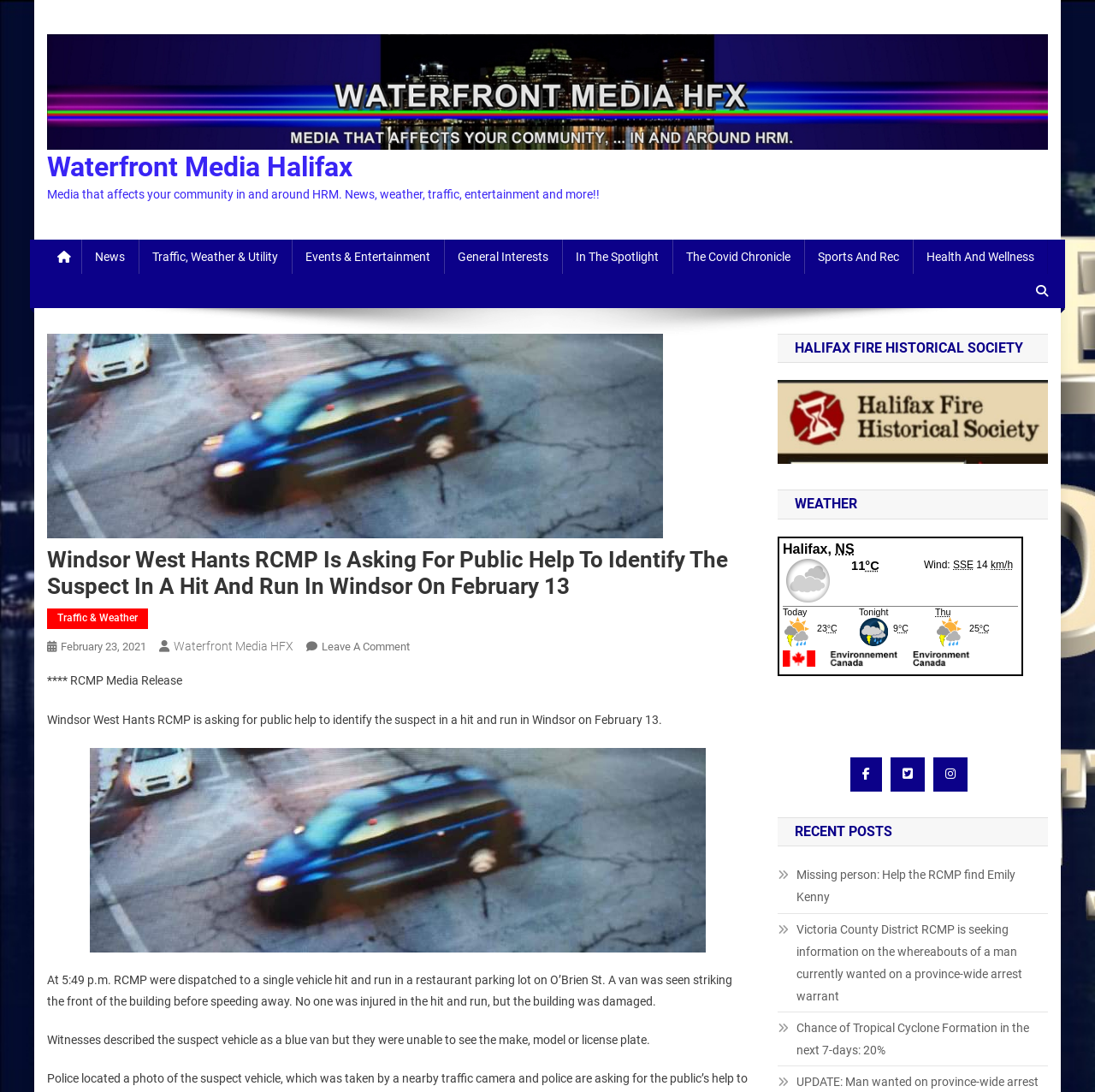Please identify the bounding box coordinates of the element's region that I should click in order to complete the following instruction: "Go to the Traffic, Weather & Utility page". The bounding box coordinates consist of four float numbers between 0 and 1, i.e., [left, top, right, bottom].

[0.127, 0.219, 0.266, 0.251]